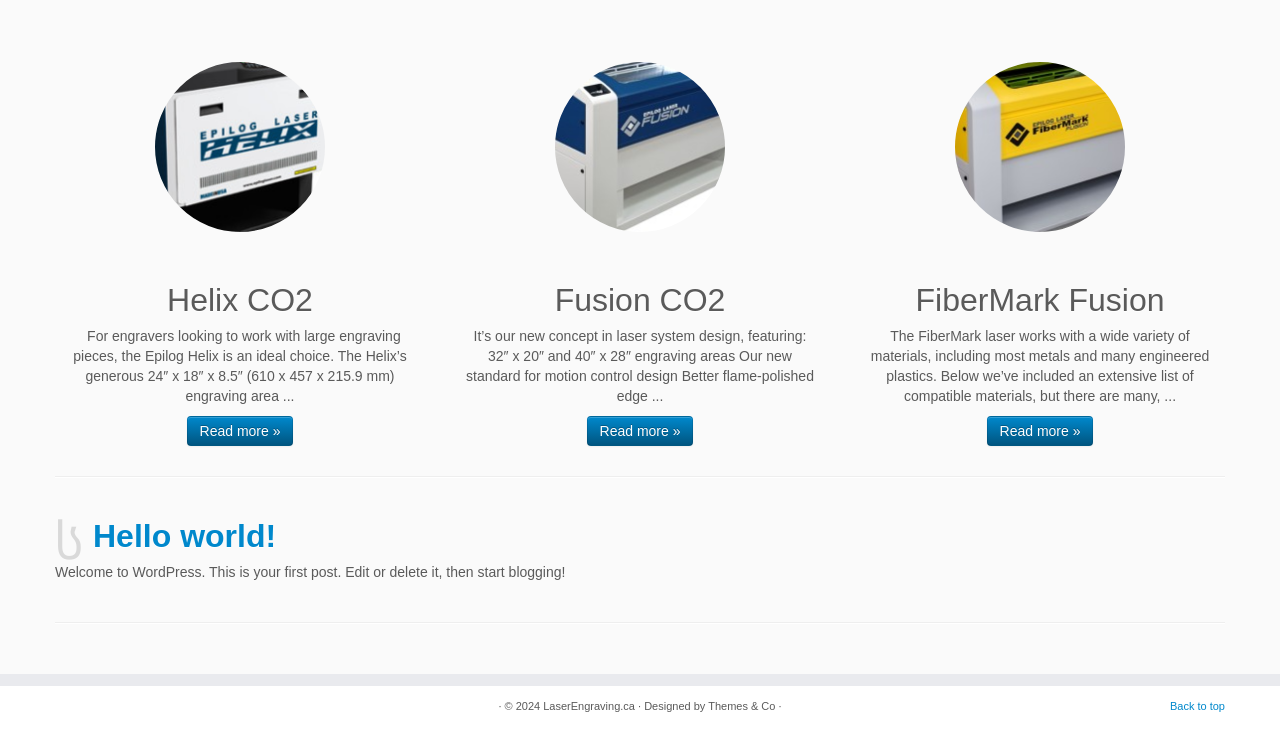Find the bounding box coordinates for the HTML element described in this sentence: "Hello world!". Provide the coordinates as four float numbers between 0 and 1, in the format [left, top, right, bottom].

[0.073, 0.704, 0.216, 0.753]